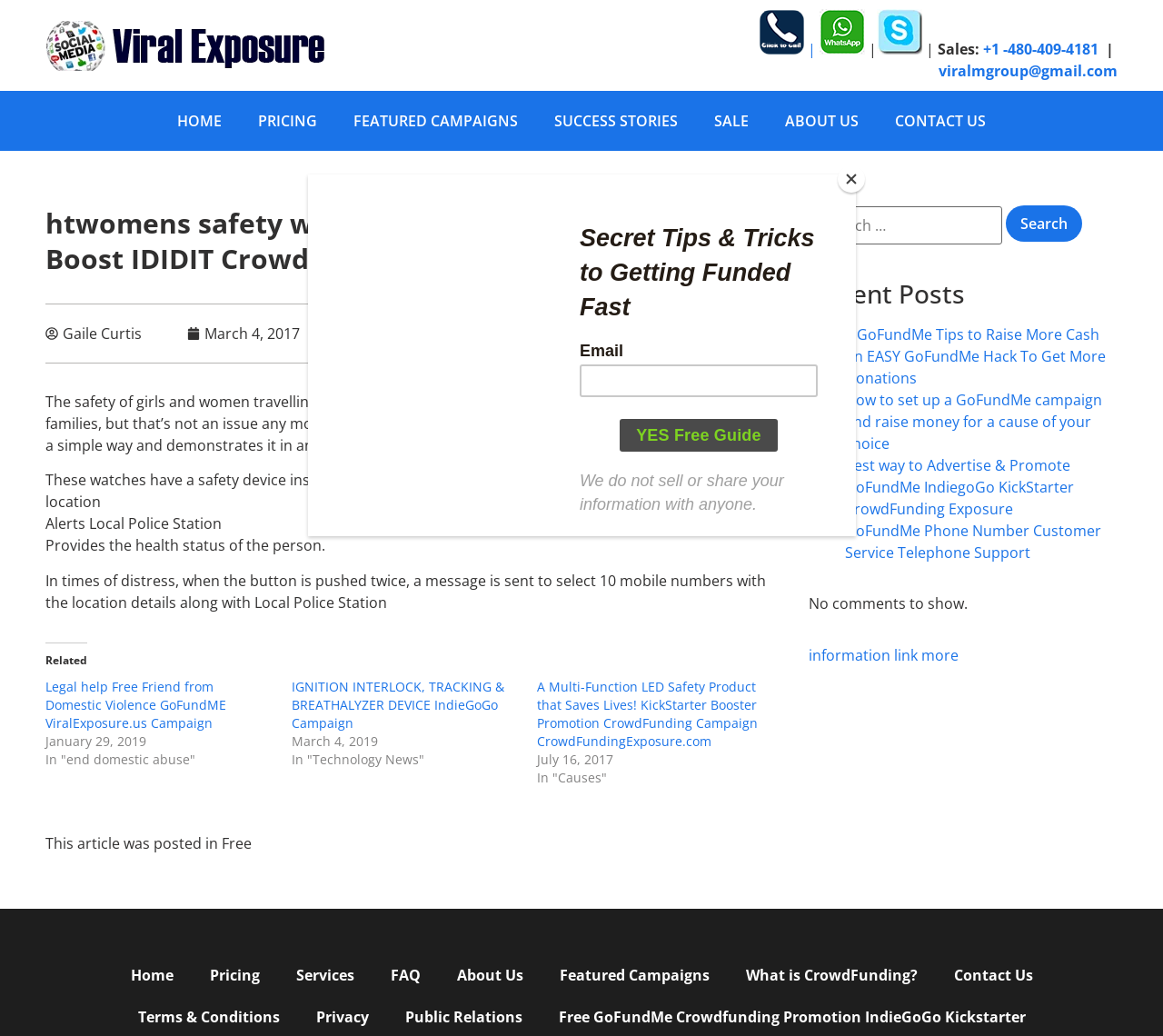What is the purpose of the 'Search for:' box?
Answer the question with as much detail as possible.

The 'Search for:' box is likely used to search for campaigns on the webpage, allowing users to find specific campaigns or topics of interest.